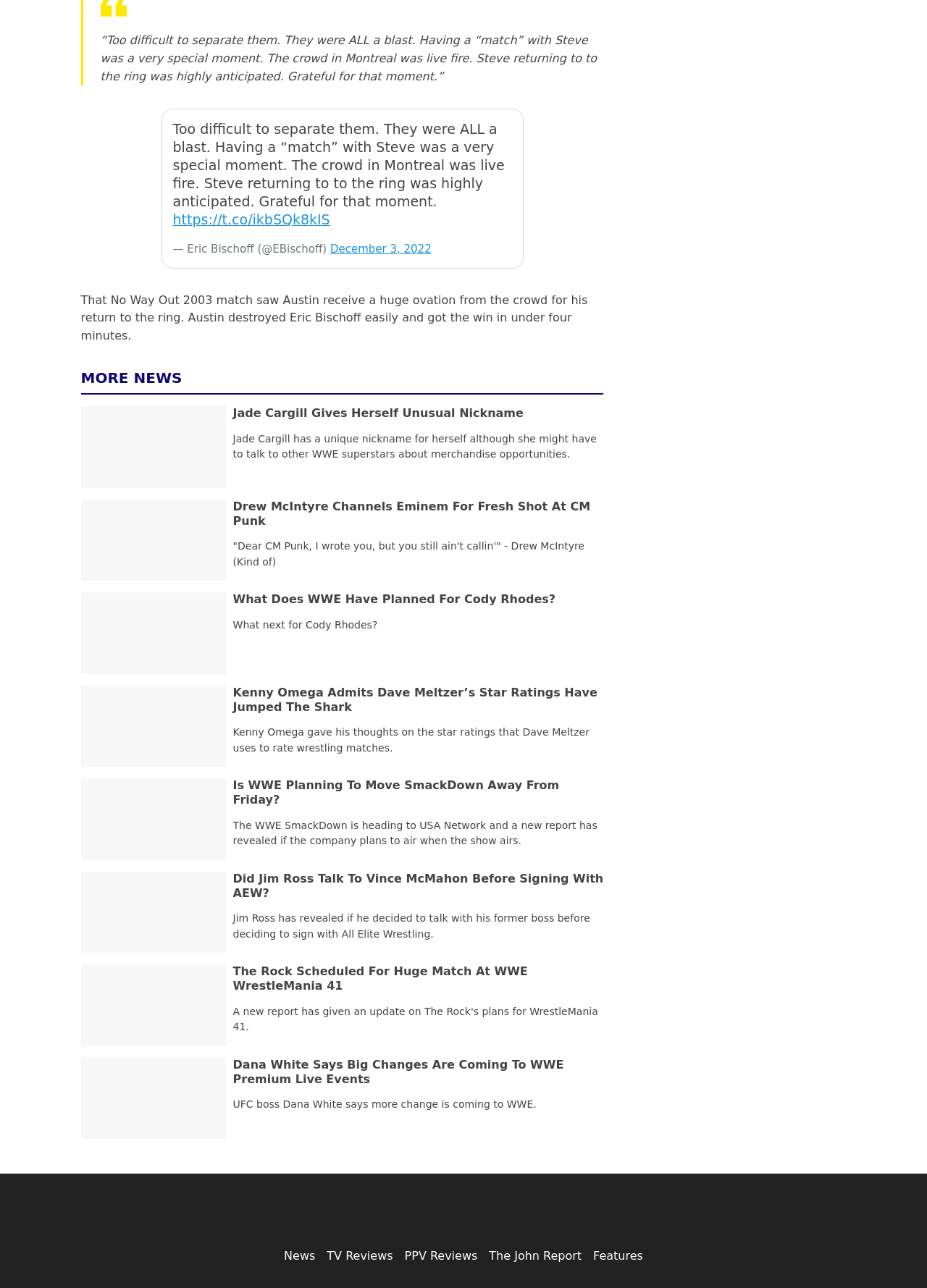Please identify the coordinates of the bounding box that should be clicked to fulfill this instruction: "Check out the article about Drew McIntyre".

[0.251, 0.388, 0.637, 0.41]